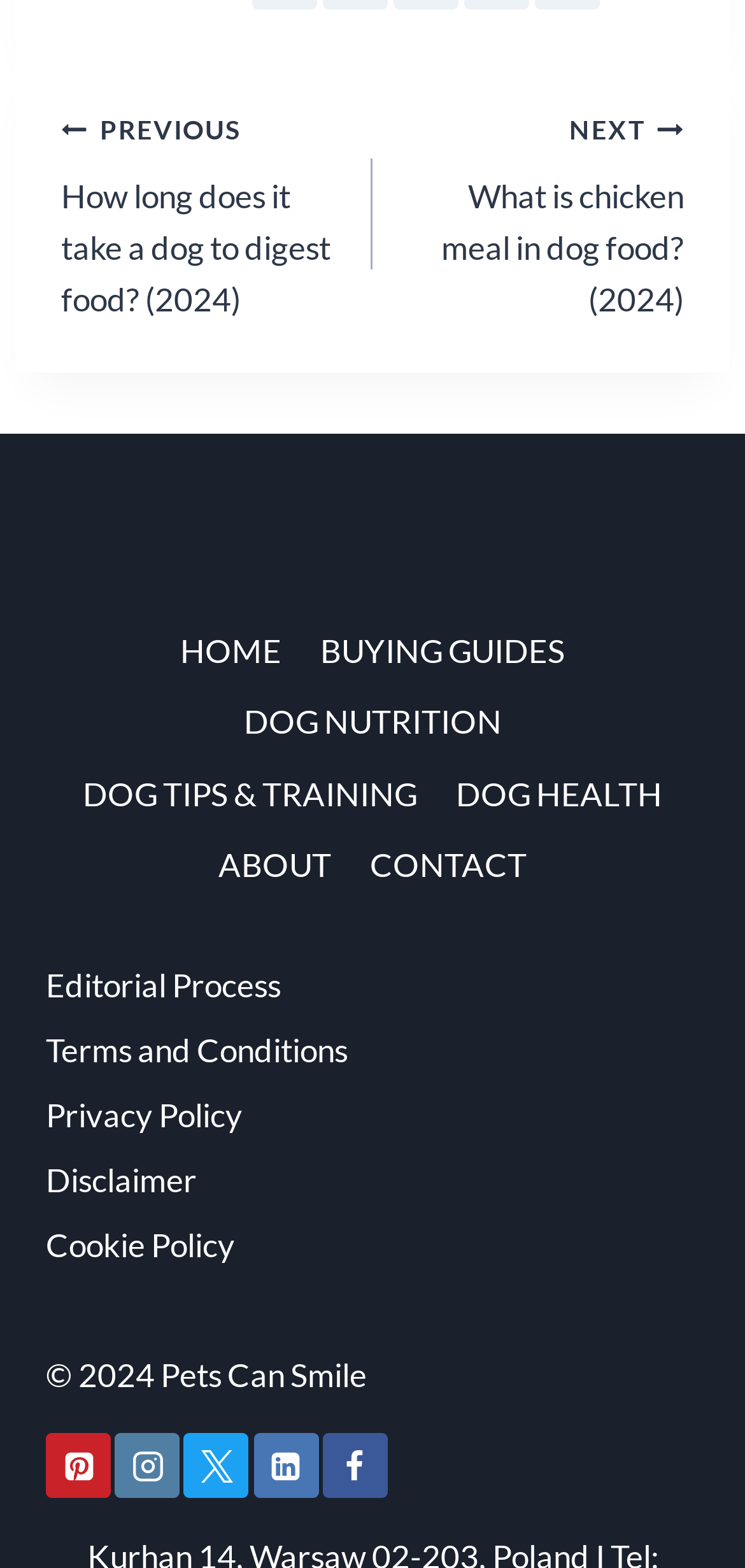Please identify the coordinates of the bounding box that should be clicked to fulfill this instruction: "follow on Pinterest".

[0.062, 0.914, 0.149, 0.956]